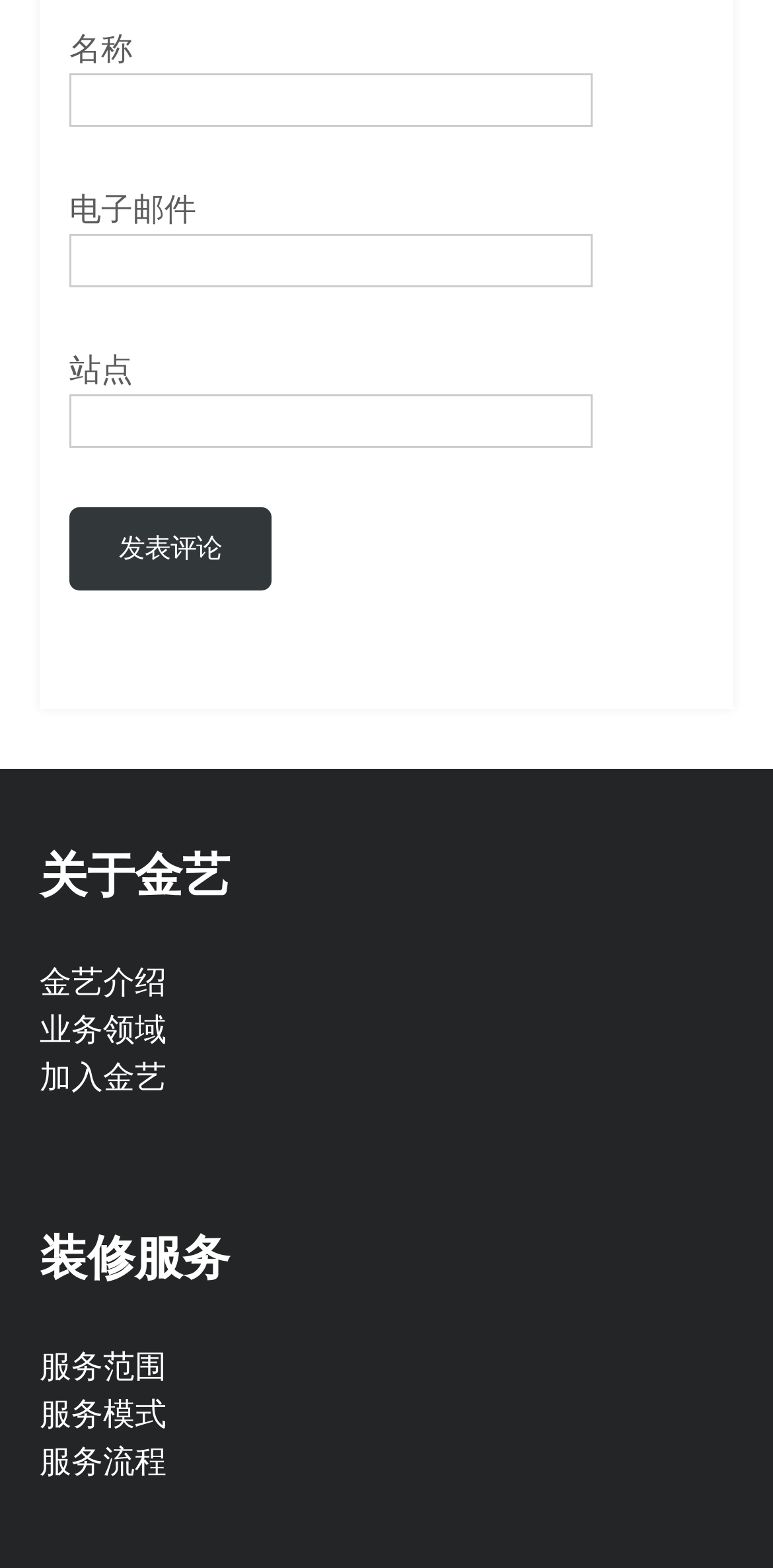From the screenshot, find the bounding box of the UI element matching this description: "parent_node: 电子邮件 aria-describedby="email-notes" name="email"". Supply the bounding box coordinates in the form [left, top, right, bottom], each a float between 0 and 1.

[0.09, 0.149, 0.766, 0.183]